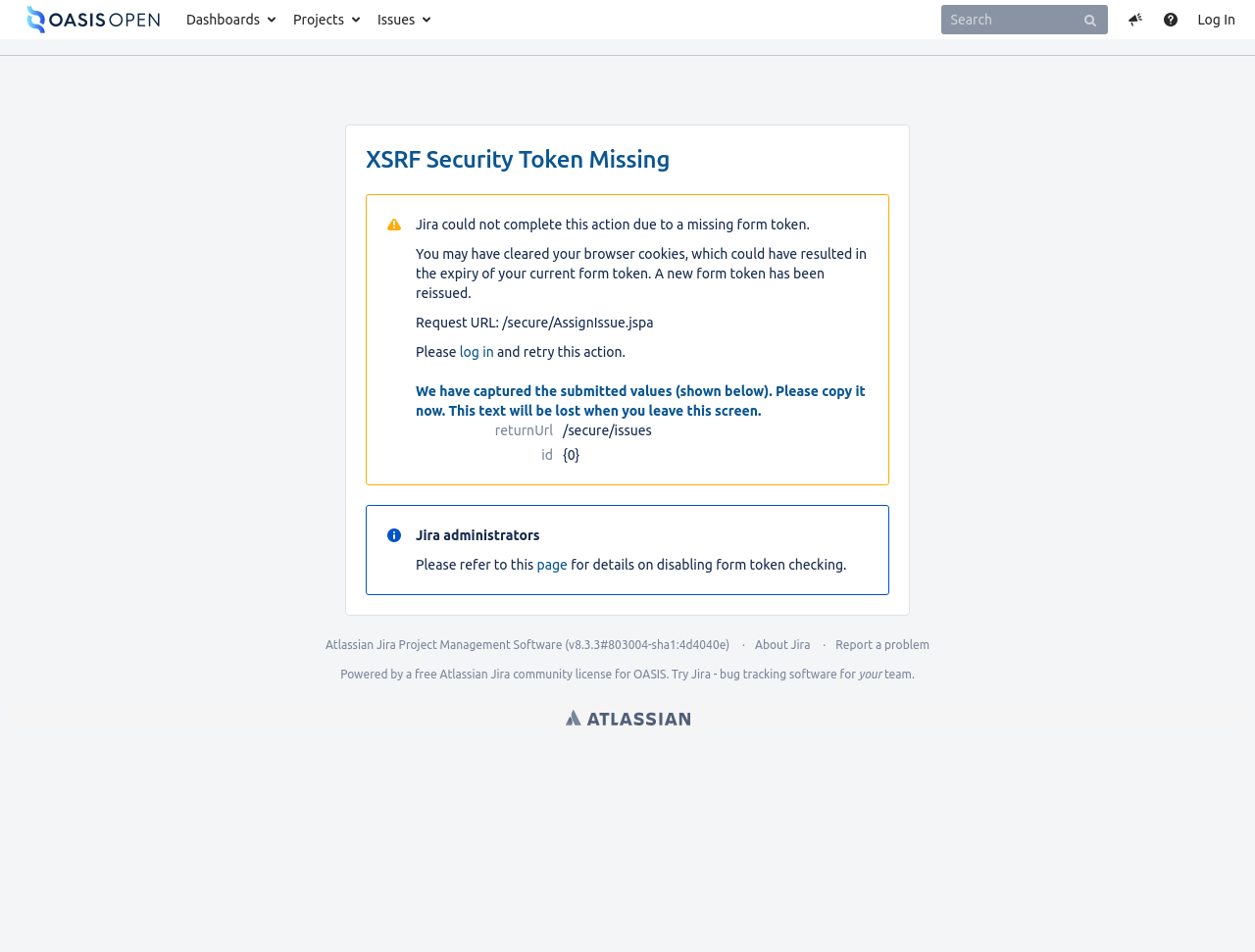Determine the bounding box coordinates of the section to be clicked to follow the instruction: "View dashboards". The coordinates should be given as four float numbers between 0 and 1, formatted as [left, top, right, bottom].

[0.141, 0.0, 0.226, 0.041]